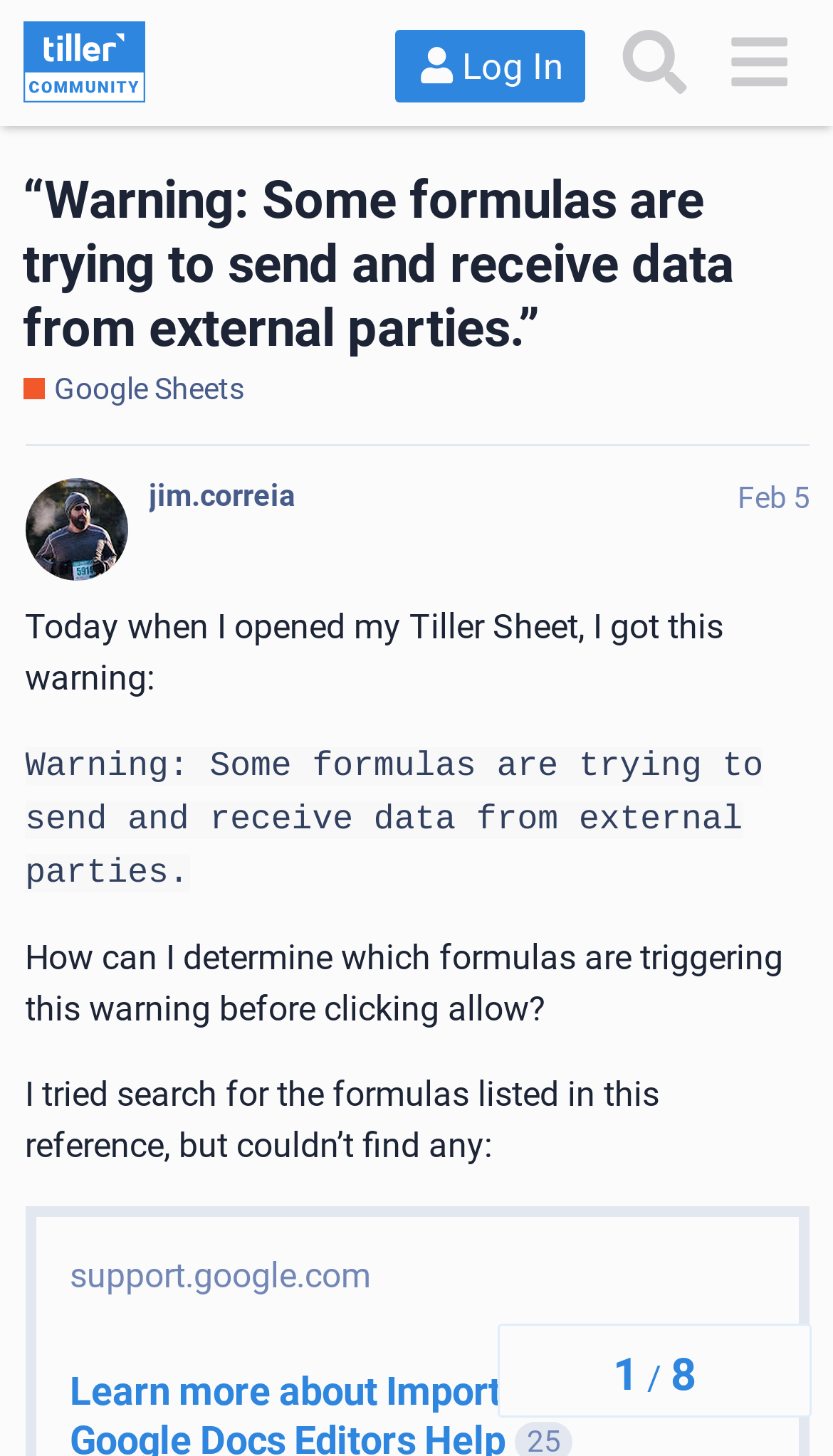Locate the bounding box coordinates of the area to click to fulfill this instruction: "Click the 'Log In' button". The bounding box should be presented as four float numbers between 0 and 1, in the order [left, top, right, bottom].

[0.475, 0.02, 0.704, 0.07]